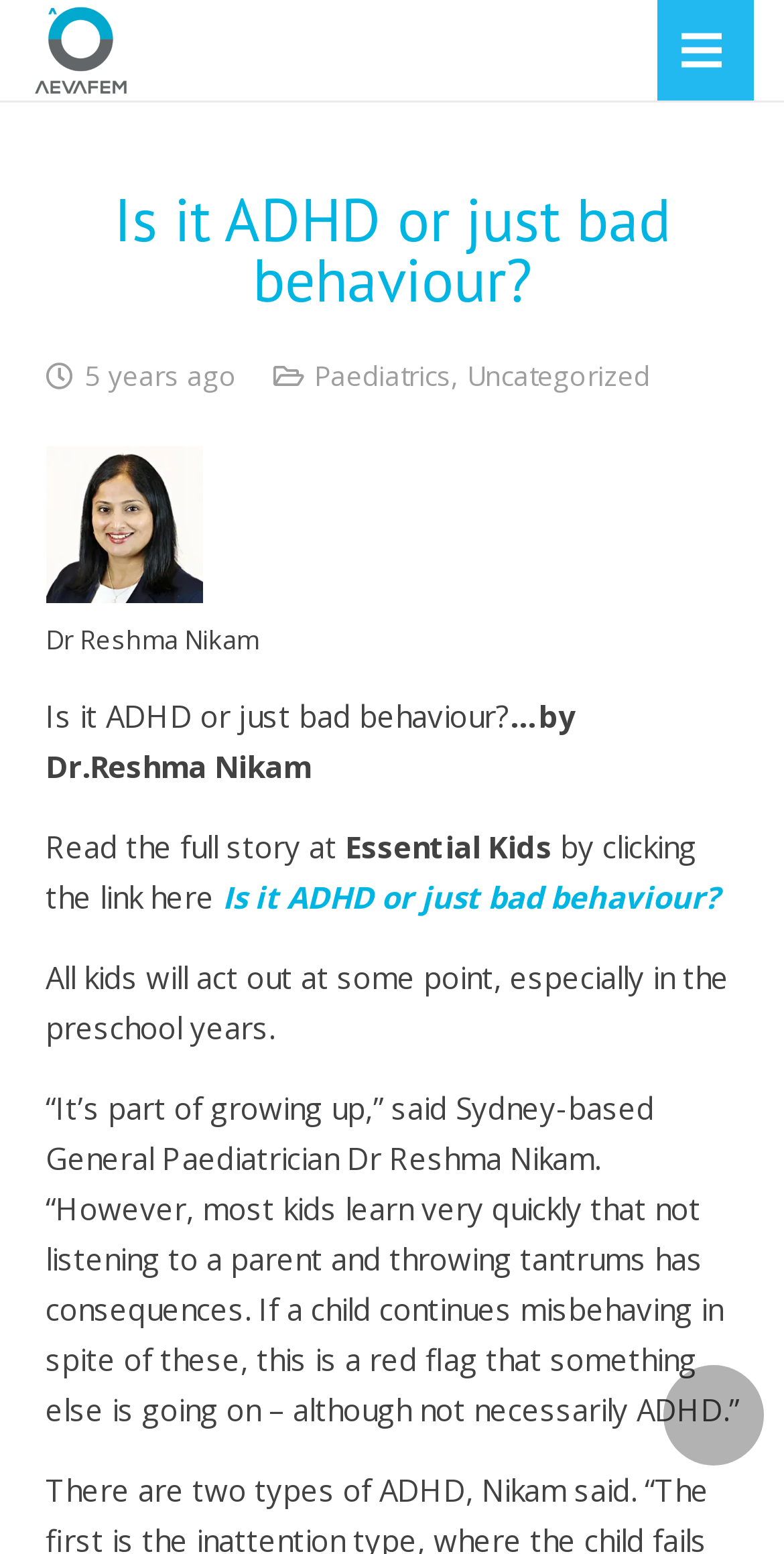Identify the bounding box coordinates for the UI element described by the following text: "Uncategorized". Provide the coordinates as four float numbers between 0 and 1, in the format [left, top, right, bottom].

[0.596, 0.23, 0.829, 0.253]